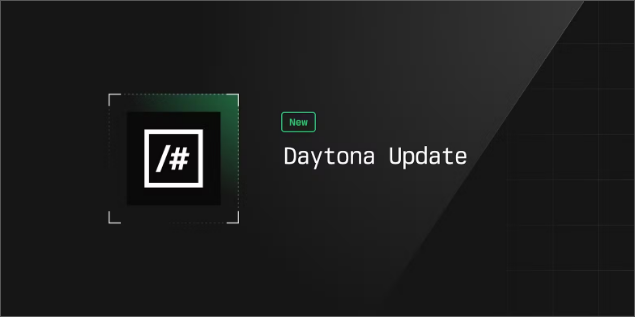Please respond in a single word or phrase: 
What is the background color of the image?

Dark